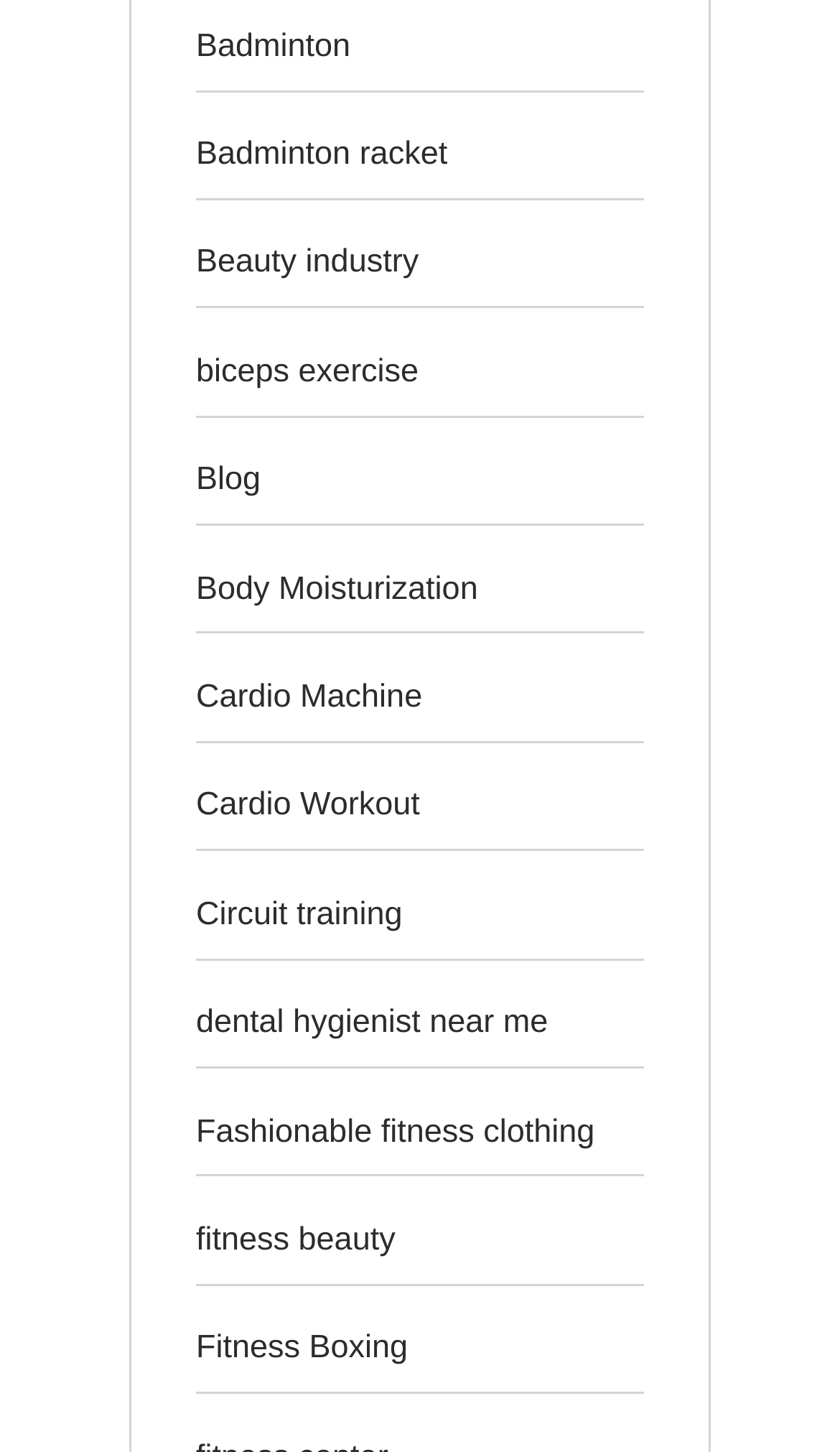Determine the bounding box coordinates of the section I need to click to execute the following instruction: "Visit the Blog page". Provide the coordinates as four float numbers between 0 and 1, i.e., [left, top, right, bottom].

[0.233, 0.318, 0.31, 0.343]